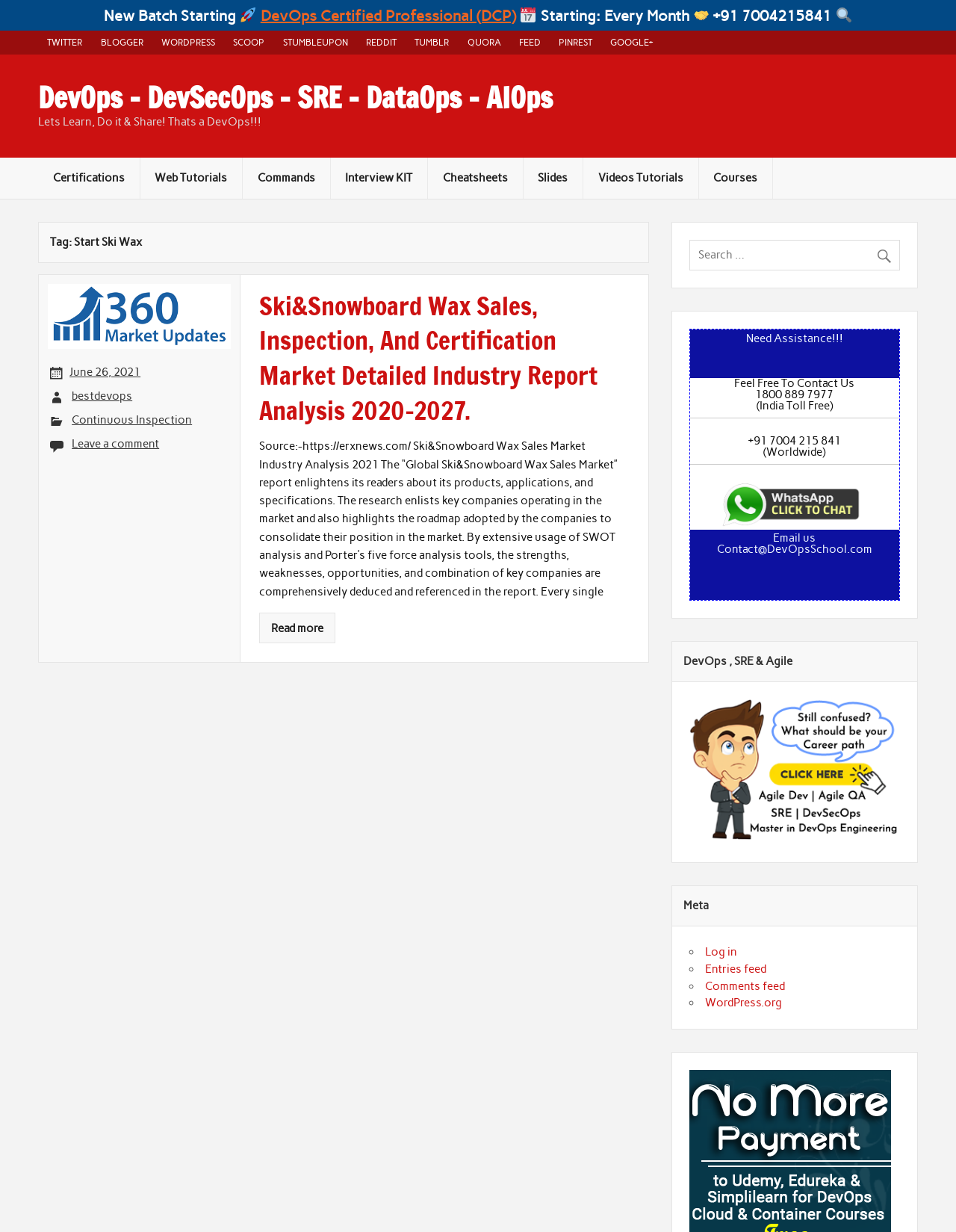Return the bounding box coordinates of the UI element that corresponds to this description: "parent_node: June 26, 2021". The coordinates must be given as four float numbers in the range of 0 and 1, [left, top, right, bottom].

[0.05, 0.23, 0.242, 0.24]